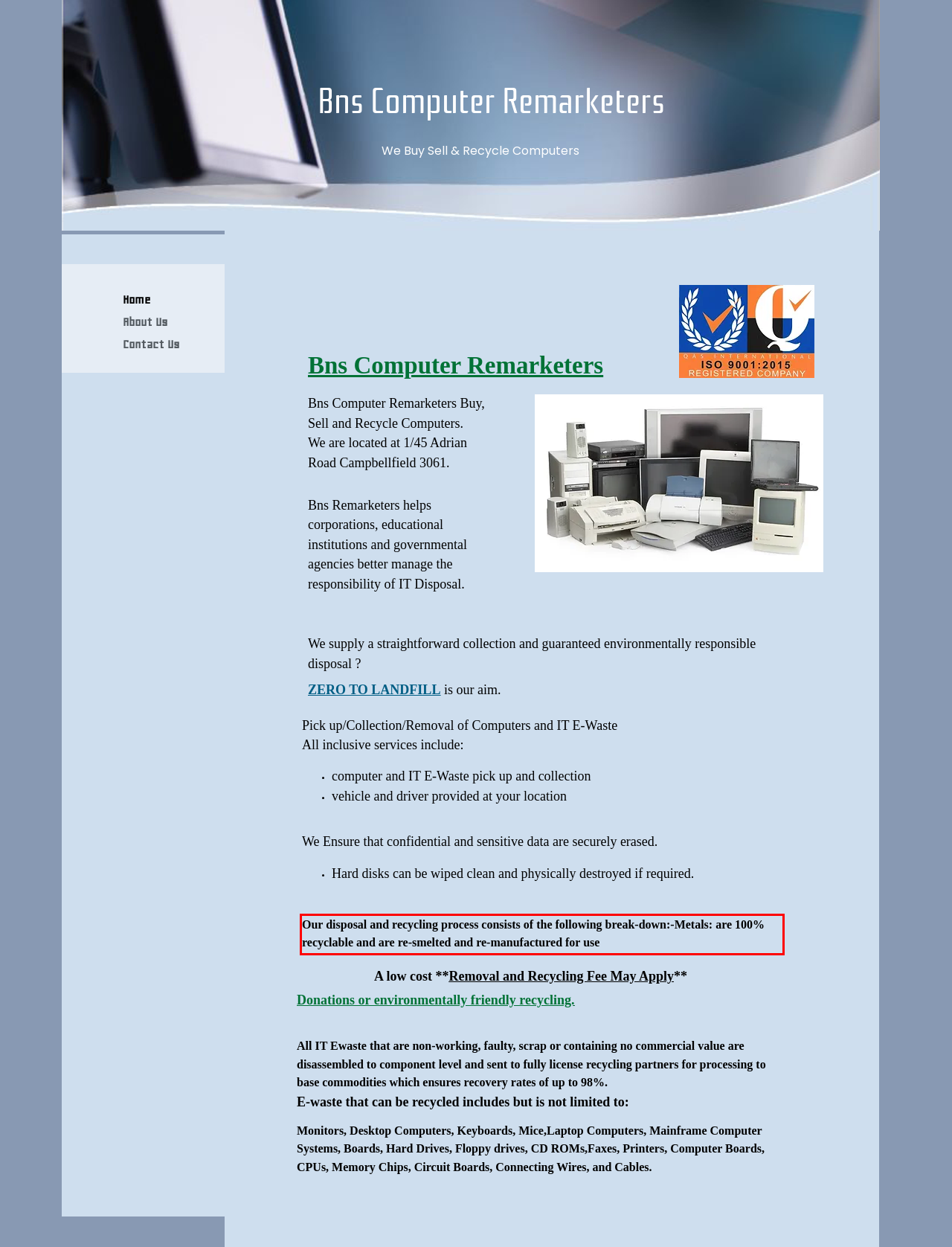Analyze the screenshot of the webpage that features a red bounding box and recognize the text content enclosed within this red bounding box.

Our disposal and recycling process consists of the following break-down:-Metals: are 100% recyclable and are re-smelted and re-manufactured for use